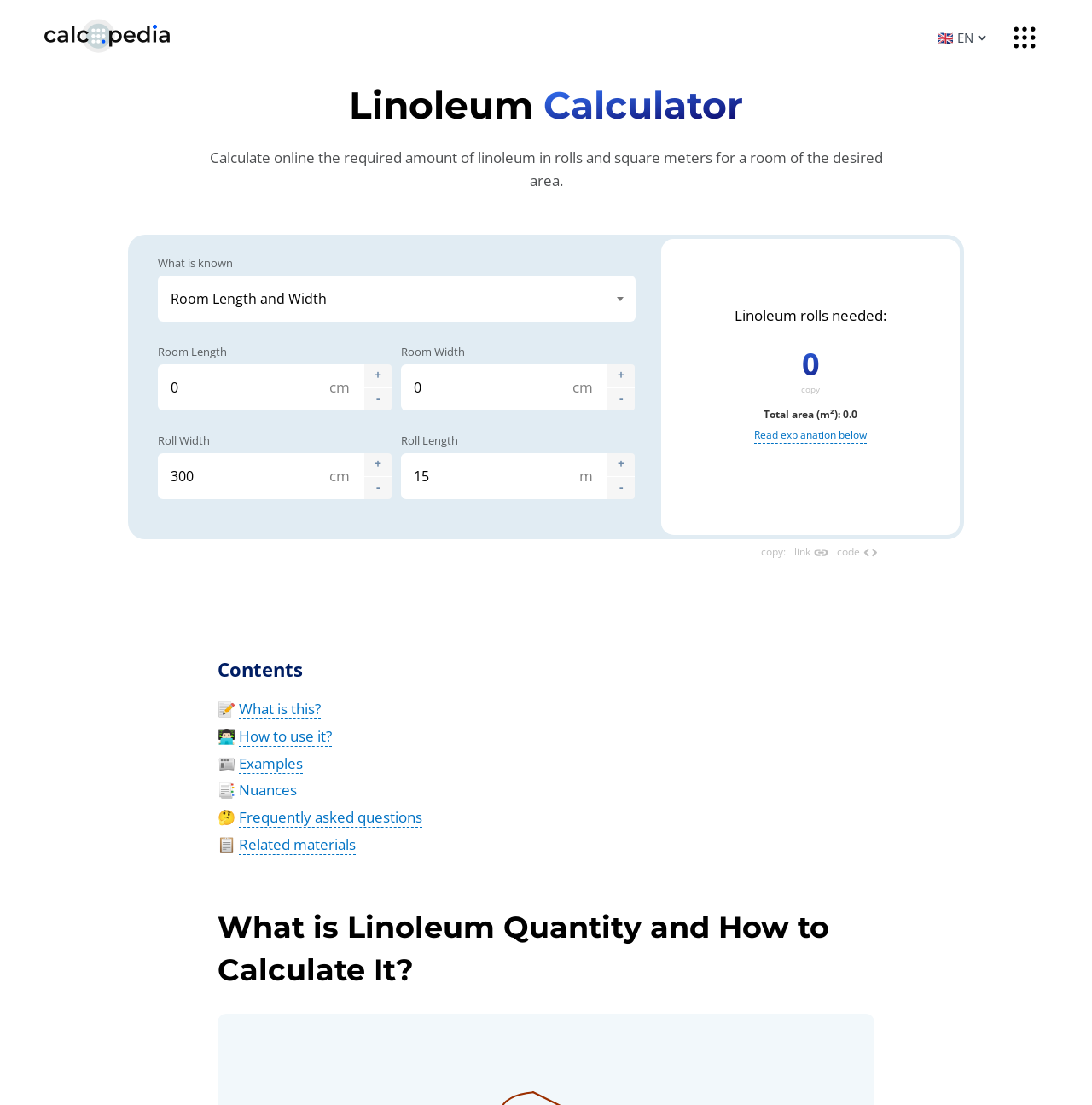Find the bounding box coordinates for the element that must be clicked to complete the instruction: "Choose a roll width from the dropdown". The coordinates should be four float numbers between 0 and 1, indicated as [left, top, right, bottom].

[0.145, 0.41, 0.334, 0.451]